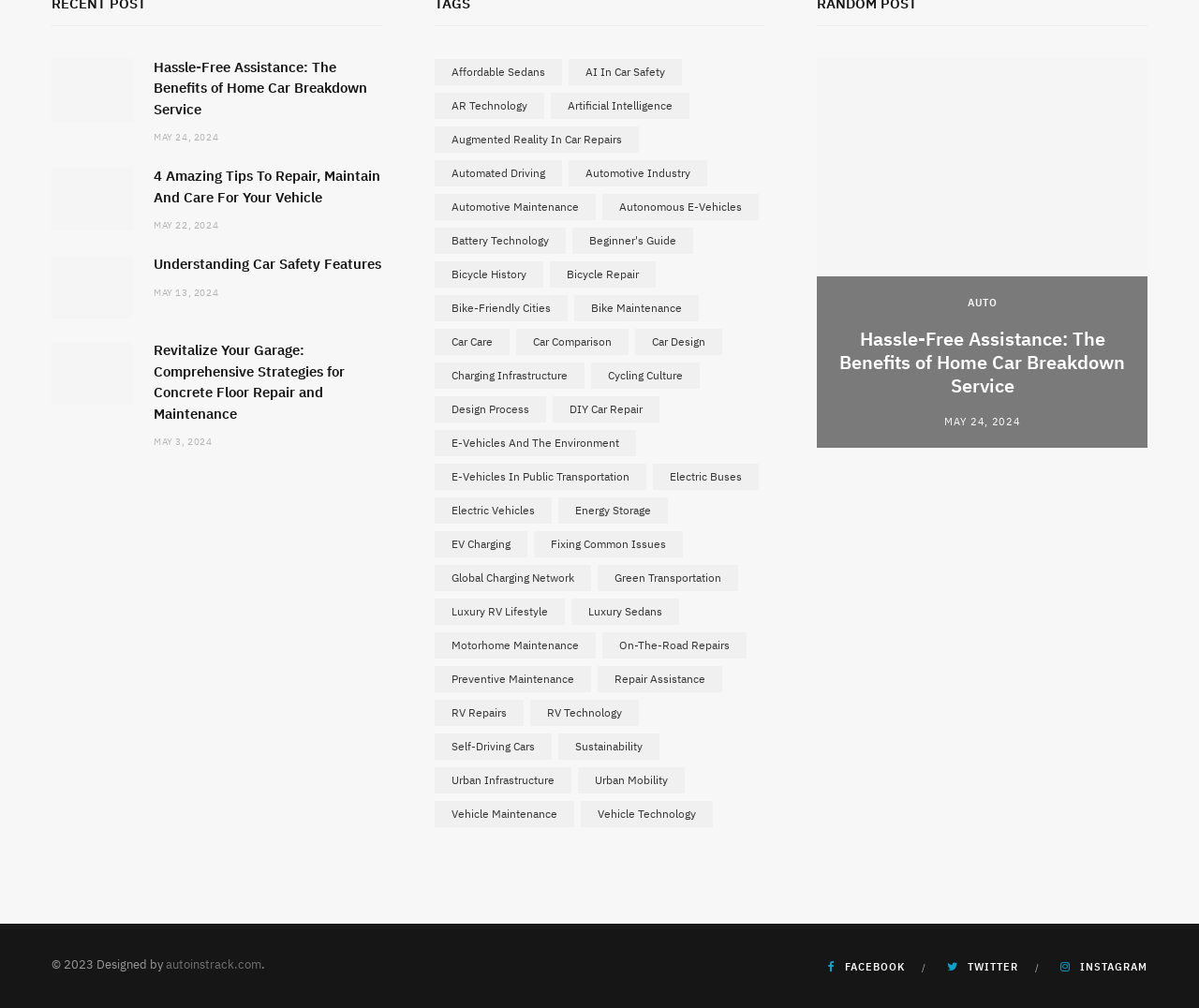How many categories are listed on the webpage?
Refer to the image and provide a concise answer in one word or phrase.

30